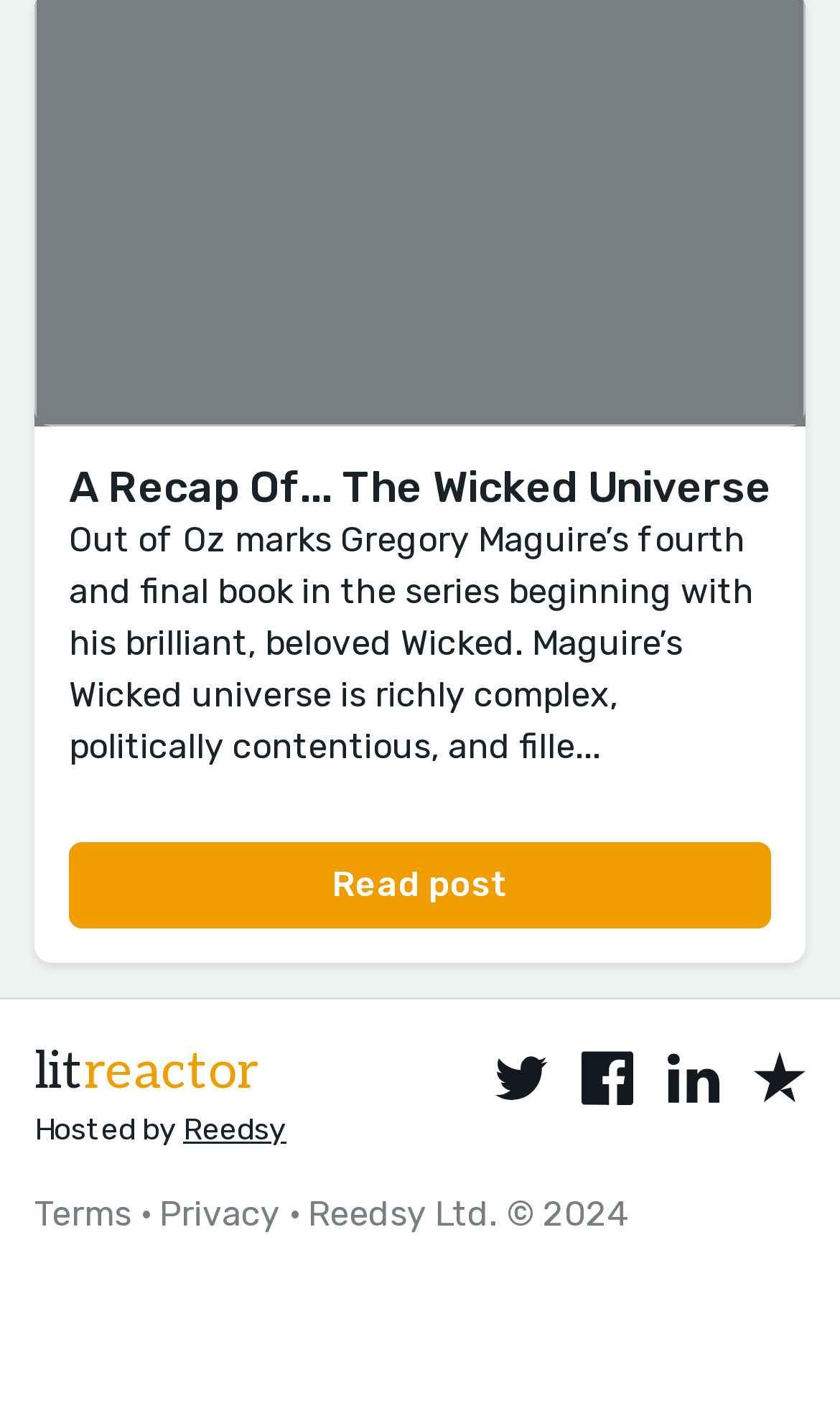Using details from the image, please answer the following question comprehensively:
What is the theme of the webpage content?

The answer can be found by looking at the heading 'A Recap Of... The Wicked Universe' which is located at the top of the webpage, indicating that the webpage content is related to 'The Wicked Universe'.